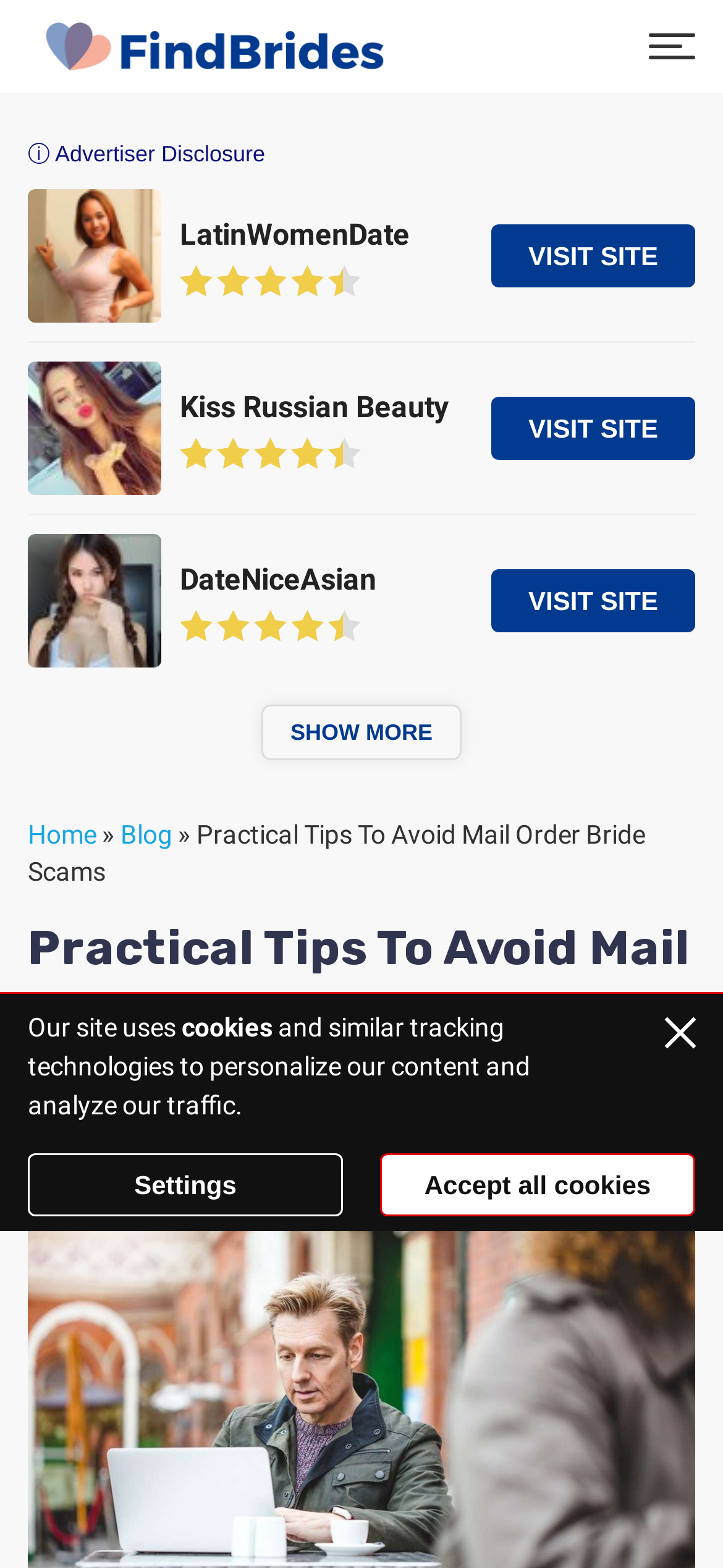Locate the bounding box coordinates of the element that should be clicked to fulfill the instruction: "Read the blog".

[0.167, 0.523, 0.238, 0.542]